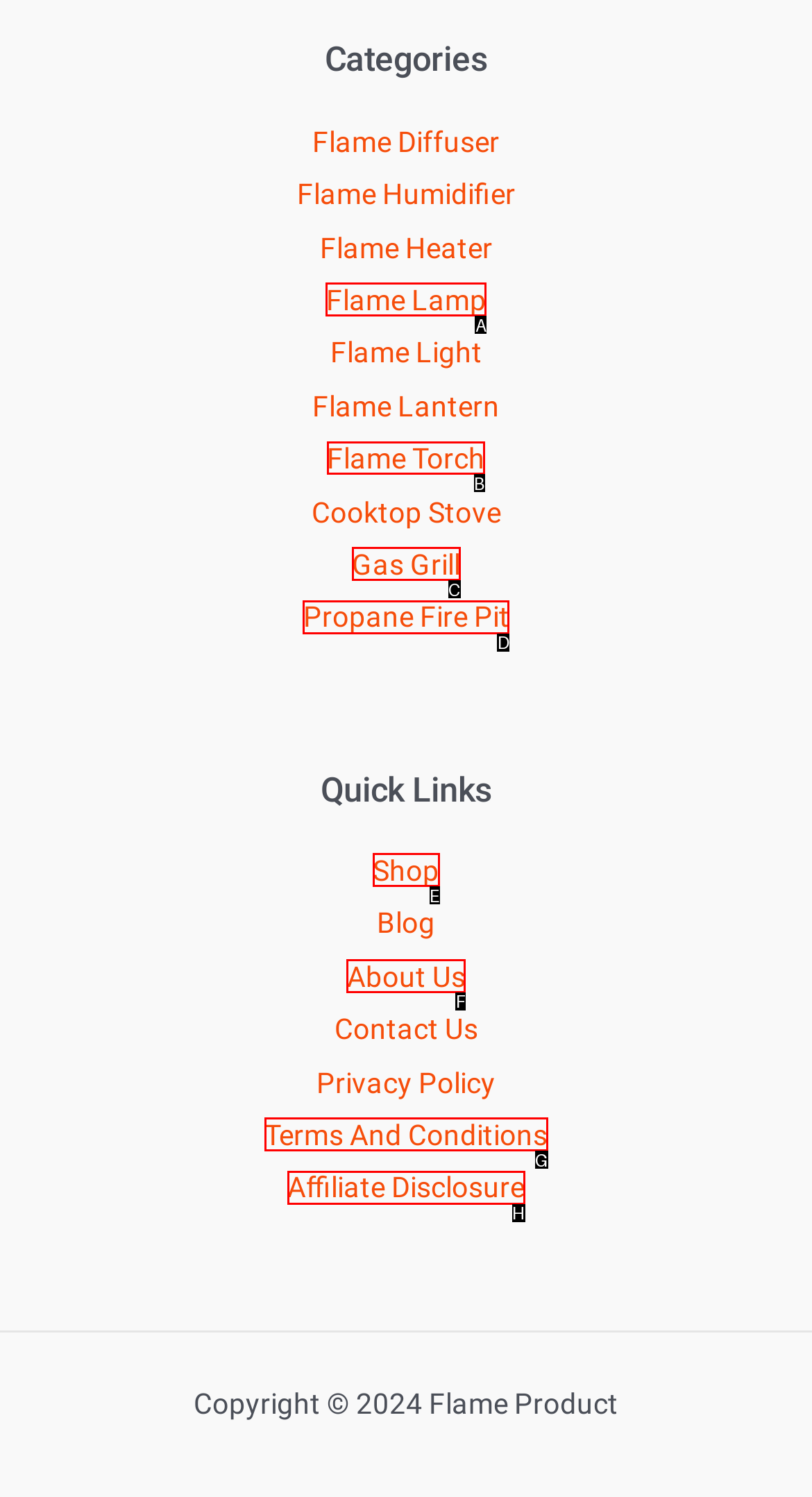Find the appropriate UI element to complete the task: Search for resources. Indicate your choice by providing the letter of the element.

None